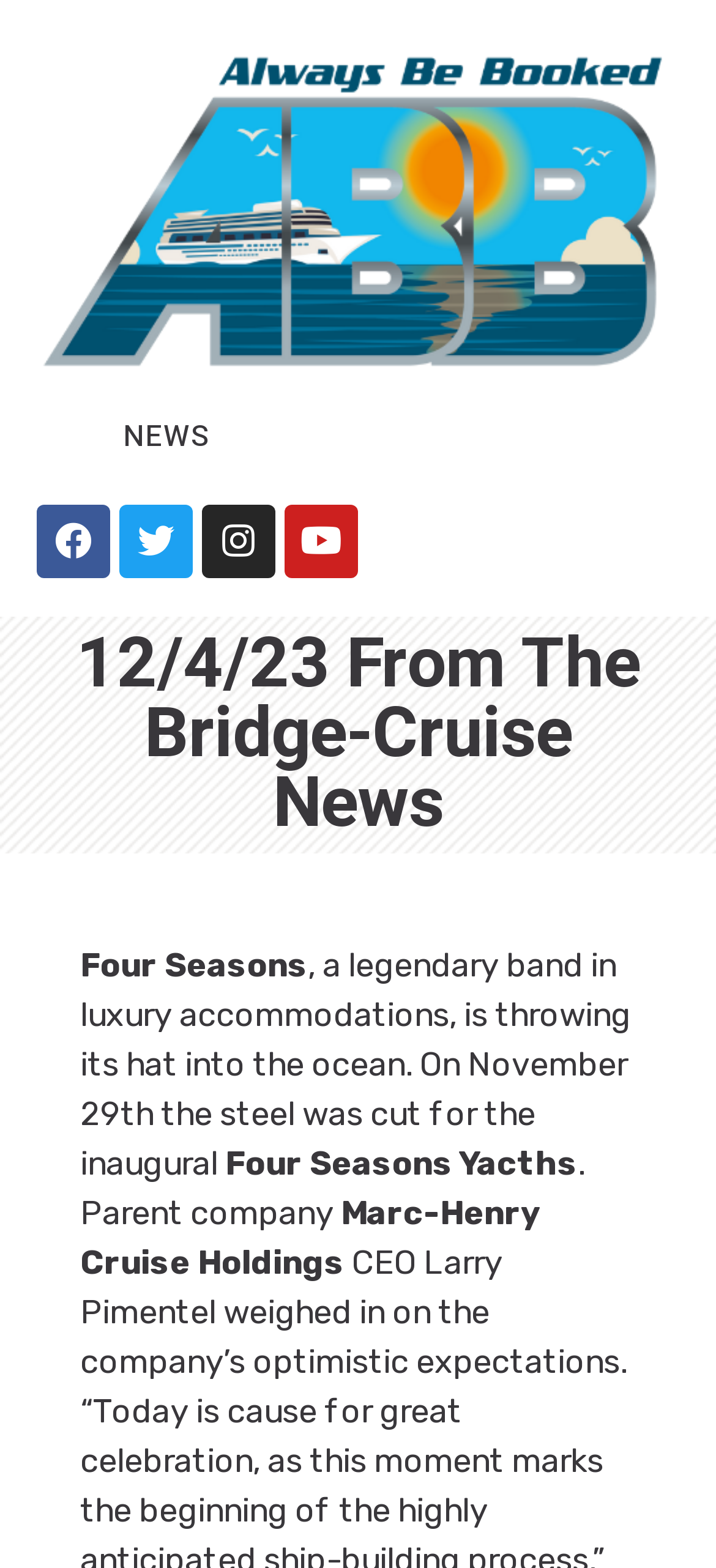Based on the description "Facebook", find the bounding box of the specified UI element.

[0.051, 0.321, 0.154, 0.368]